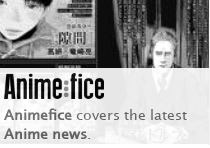What is the purpose of Animefice?
Look at the image and answer the question using a single word or phrase.

To deliver anime updates and news